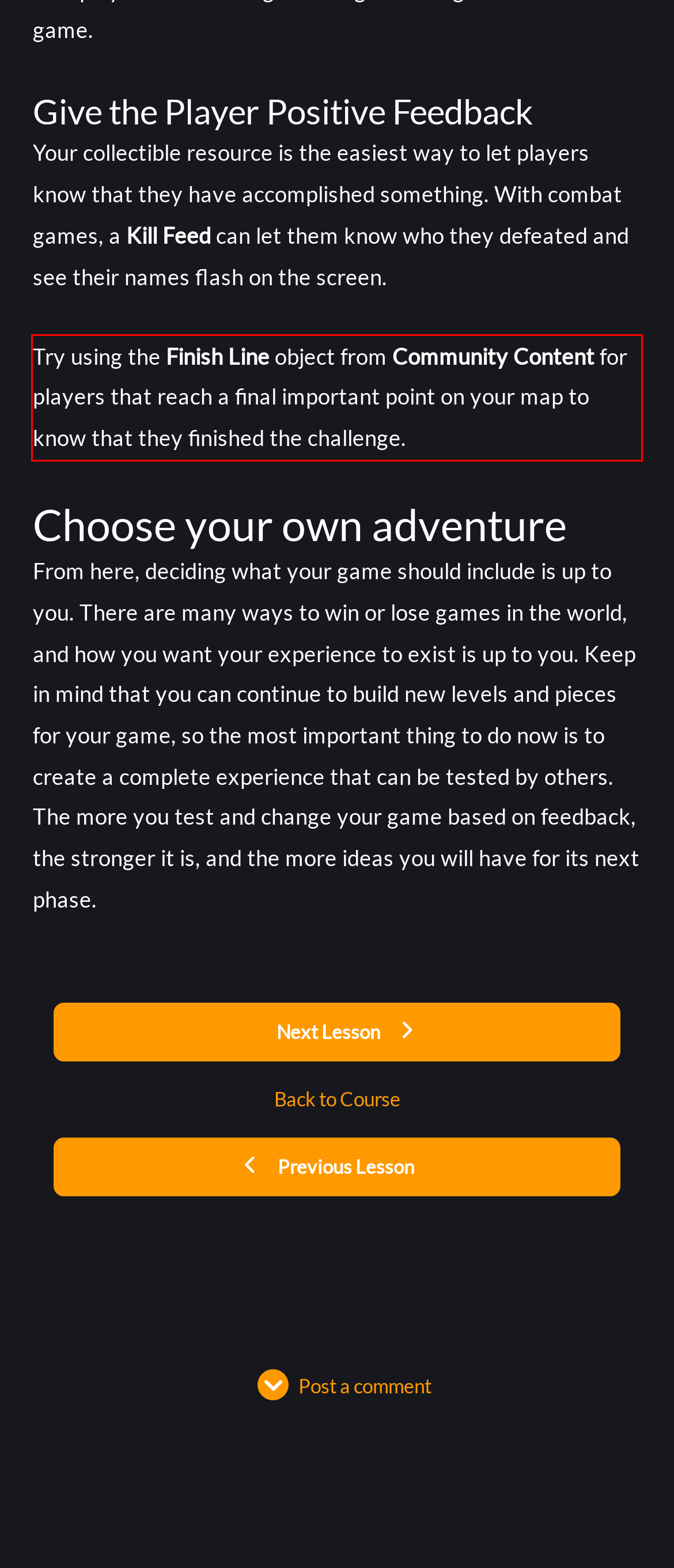Identify the text inside the red bounding box in the provided webpage screenshot and transcribe it.

Try using the Finish Line object from Community Content for players that reach a final important point on your map to know that they finished the challenge.